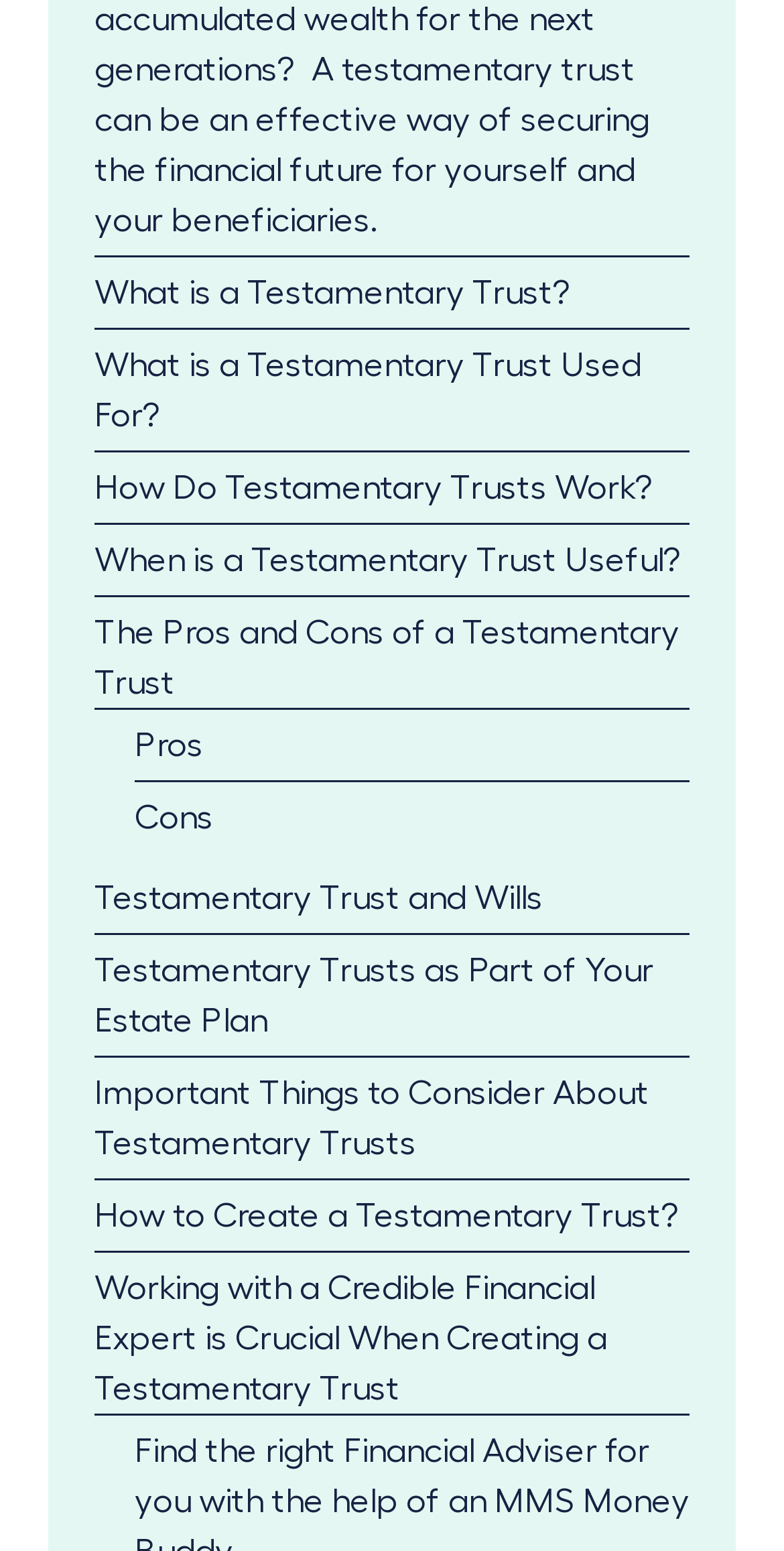How many links are related to the pros and cons of Testamentary Trust?
Please use the visual content to give a single word or phrase answer.

2